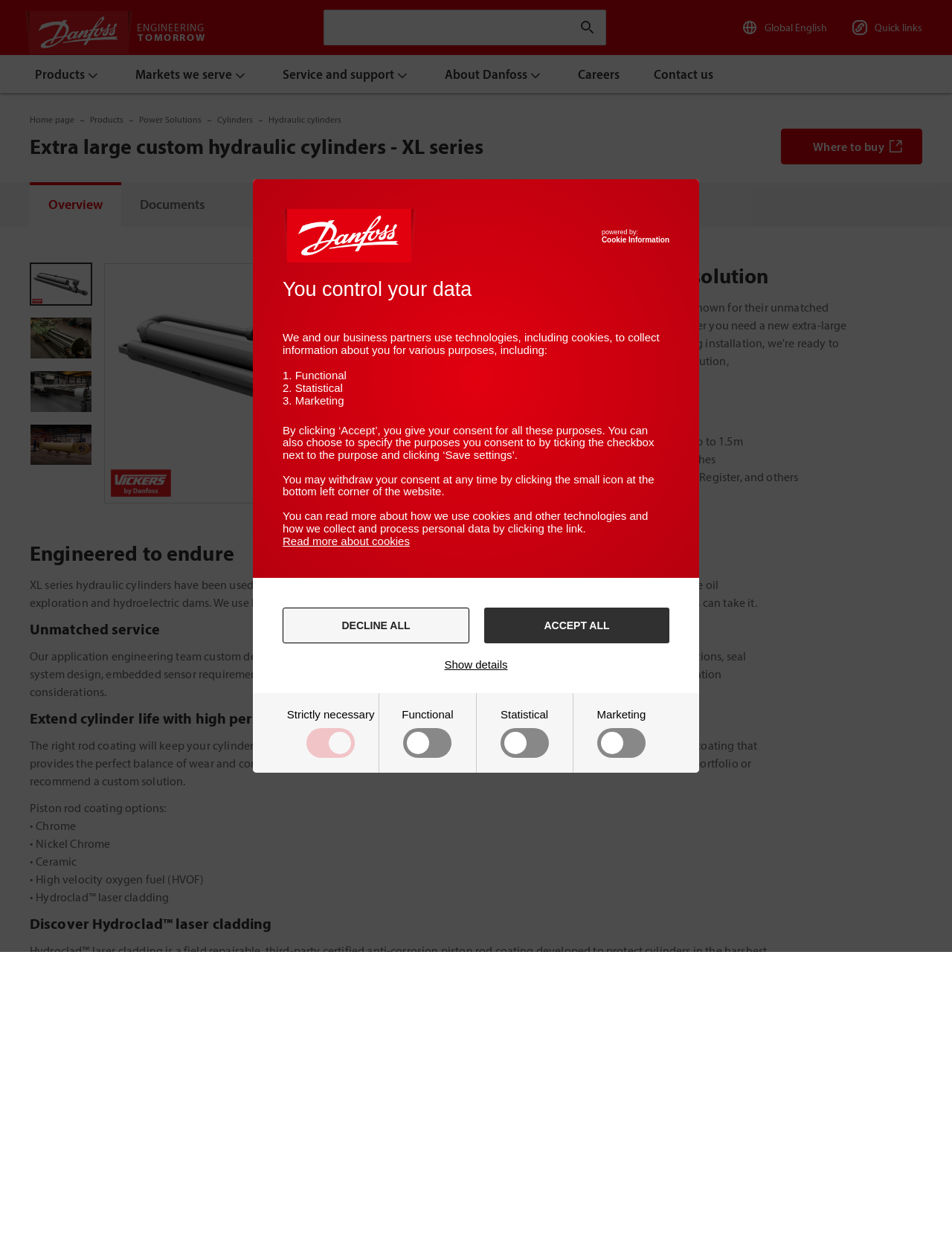Please answer the following question using a single word or phrase: 
What is the company name?

Danfoss